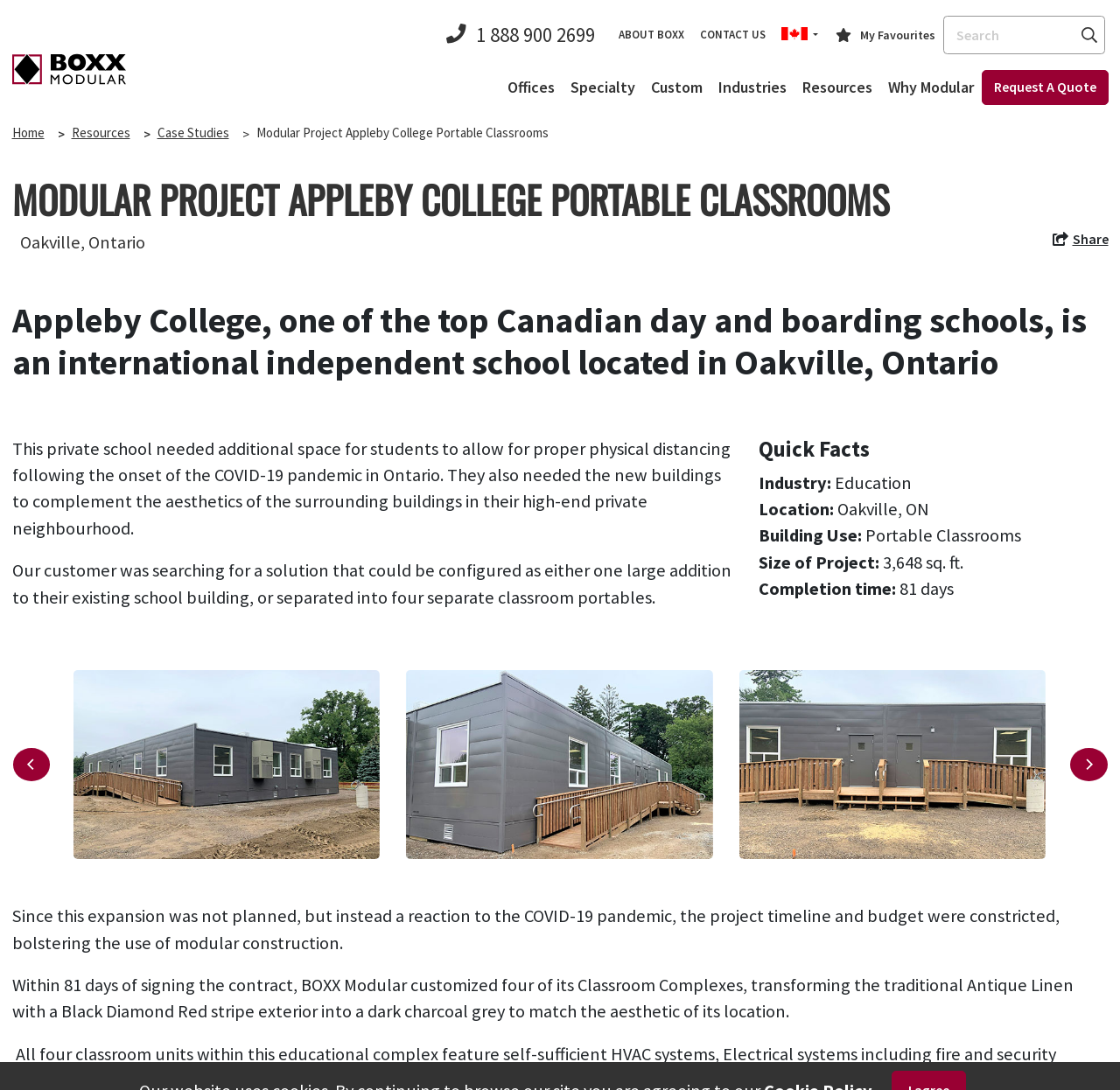Identify the bounding box coordinates of the clickable region necessary to fulfill the following instruction: "Search for something". The bounding box coordinates should be four float numbers between 0 and 1, i.e., [left, top, right, bottom].

[0.842, 0.014, 0.987, 0.05]